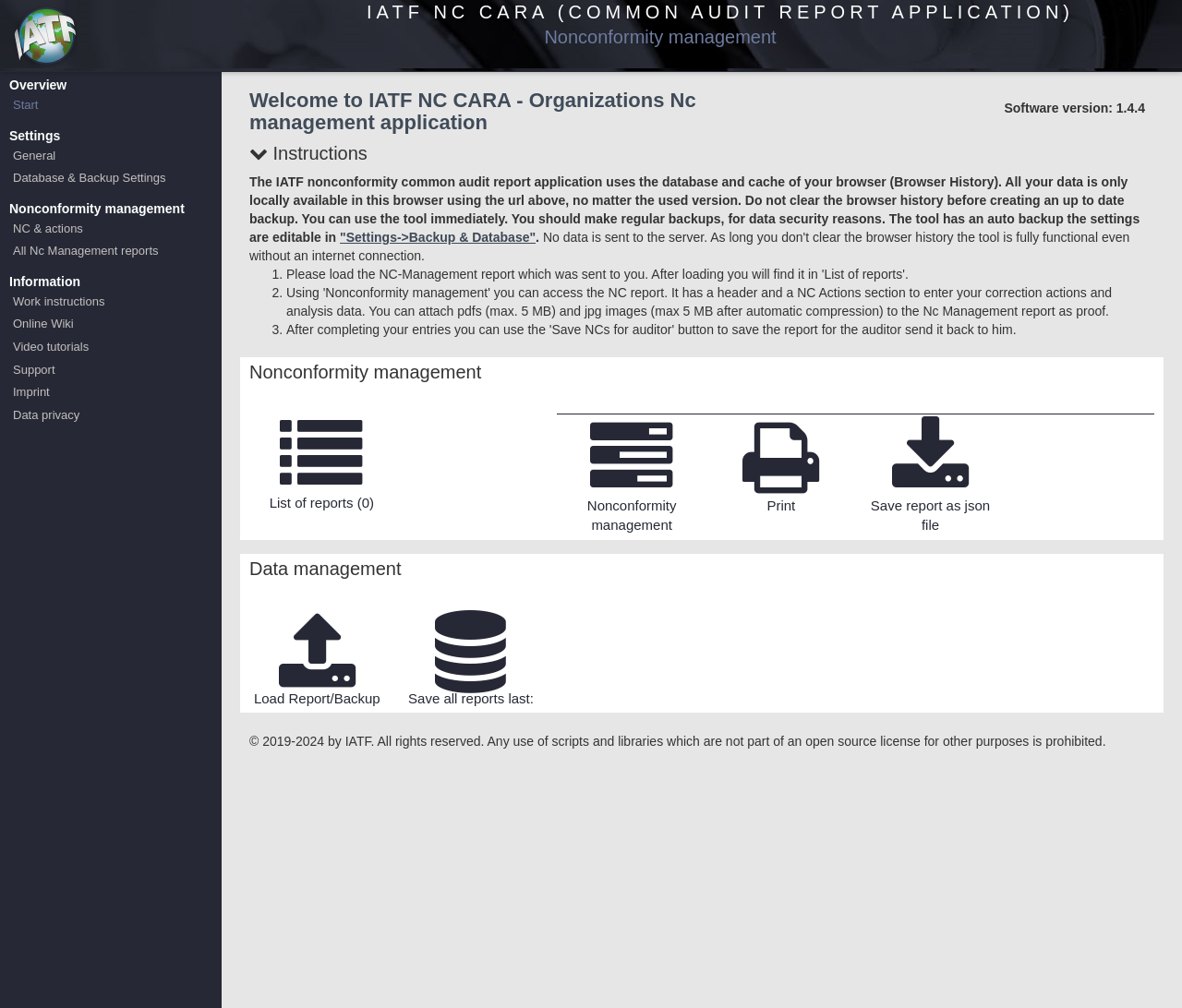How can reports be saved in this application?
Look at the image and answer the question using a single word or phrase.

As JSON files